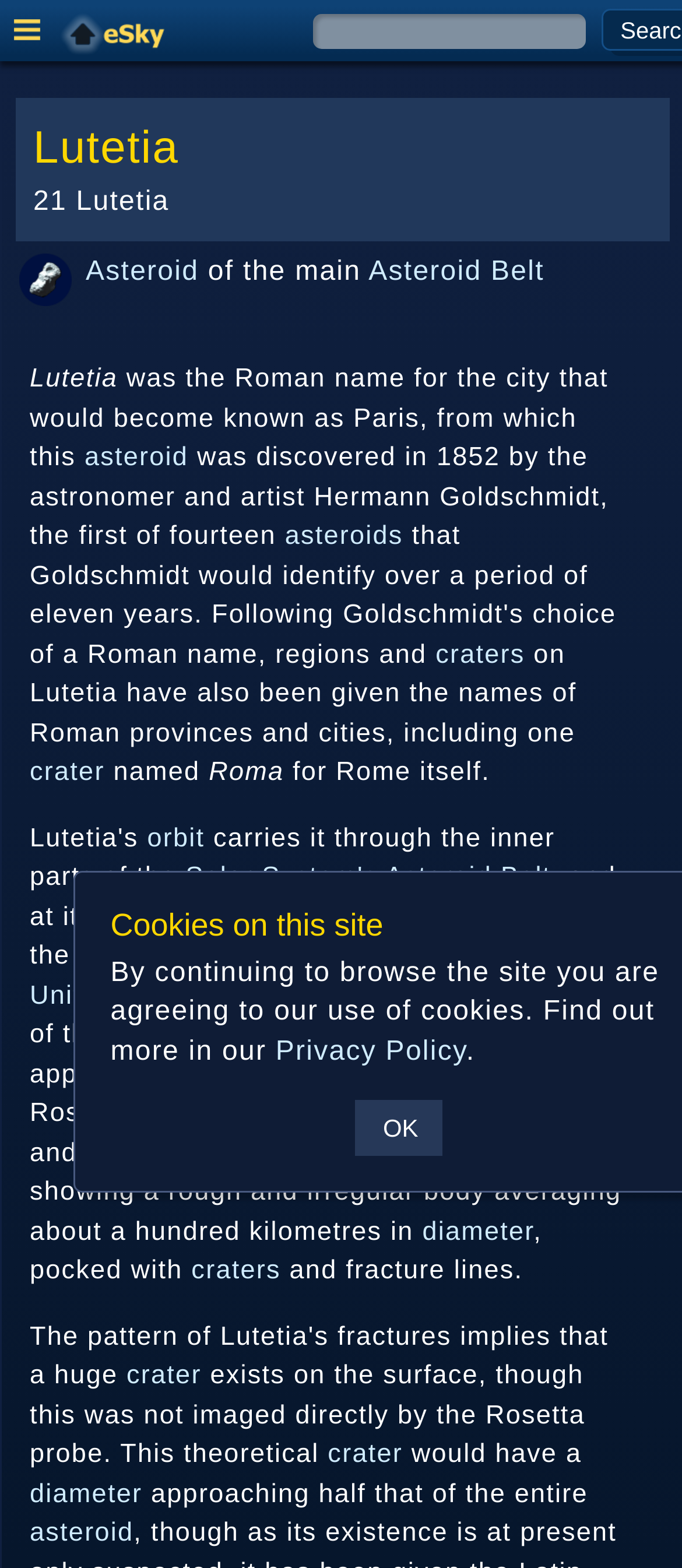Find the bounding box coordinates corresponding to the UI element with the description: "craters". The coordinates should be formatted as [left, top, right, bottom], with values as floats between 0 and 1.

[0.281, 0.801, 0.412, 0.82]